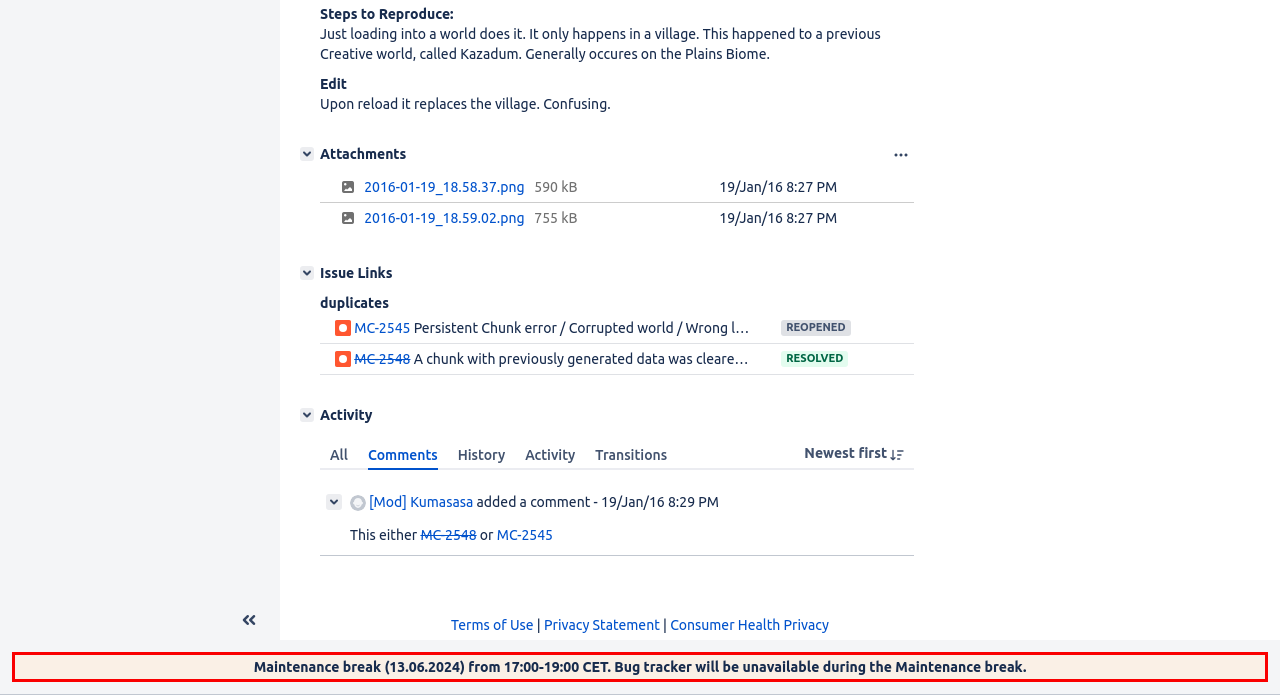Locate the bounding box of the UI element described in the following text: "parent_node: Powered by".

None